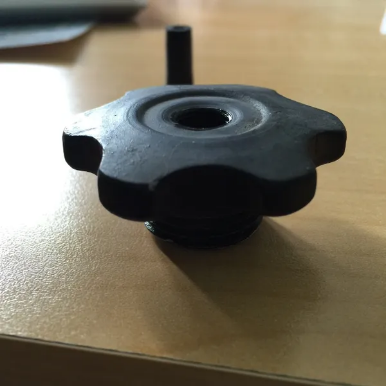Use one word or a short phrase to answer the question provided: 
What is the purpose of the small vent pipe?

Ventilation and pressure prevention